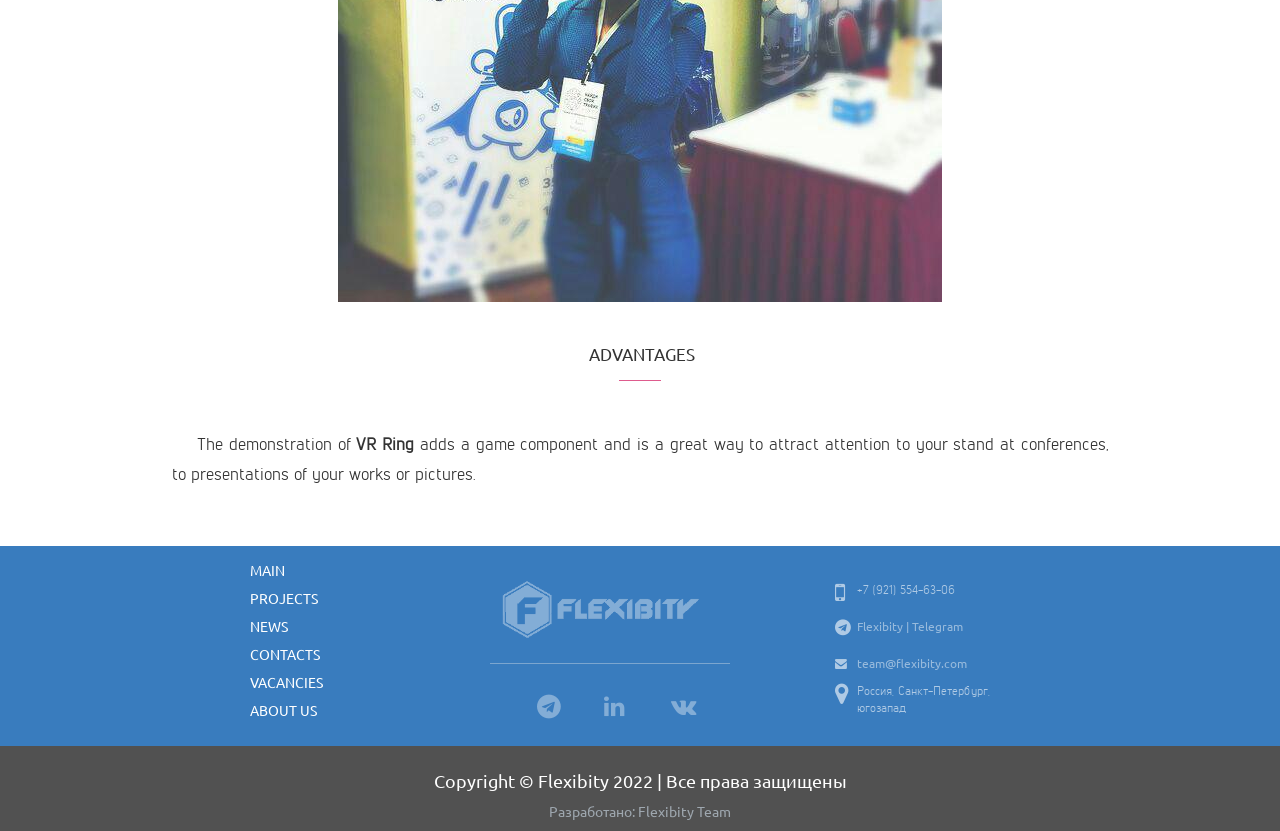Locate the UI element described by title="Flexibity @ Linkedin" and provide its bounding box coordinates. Use the format (top-left x, top-left y, bottom-right x, bottom-right y) with all values as floating point numbers between 0 and 1.

[0.464, 0.824, 0.488, 0.877]